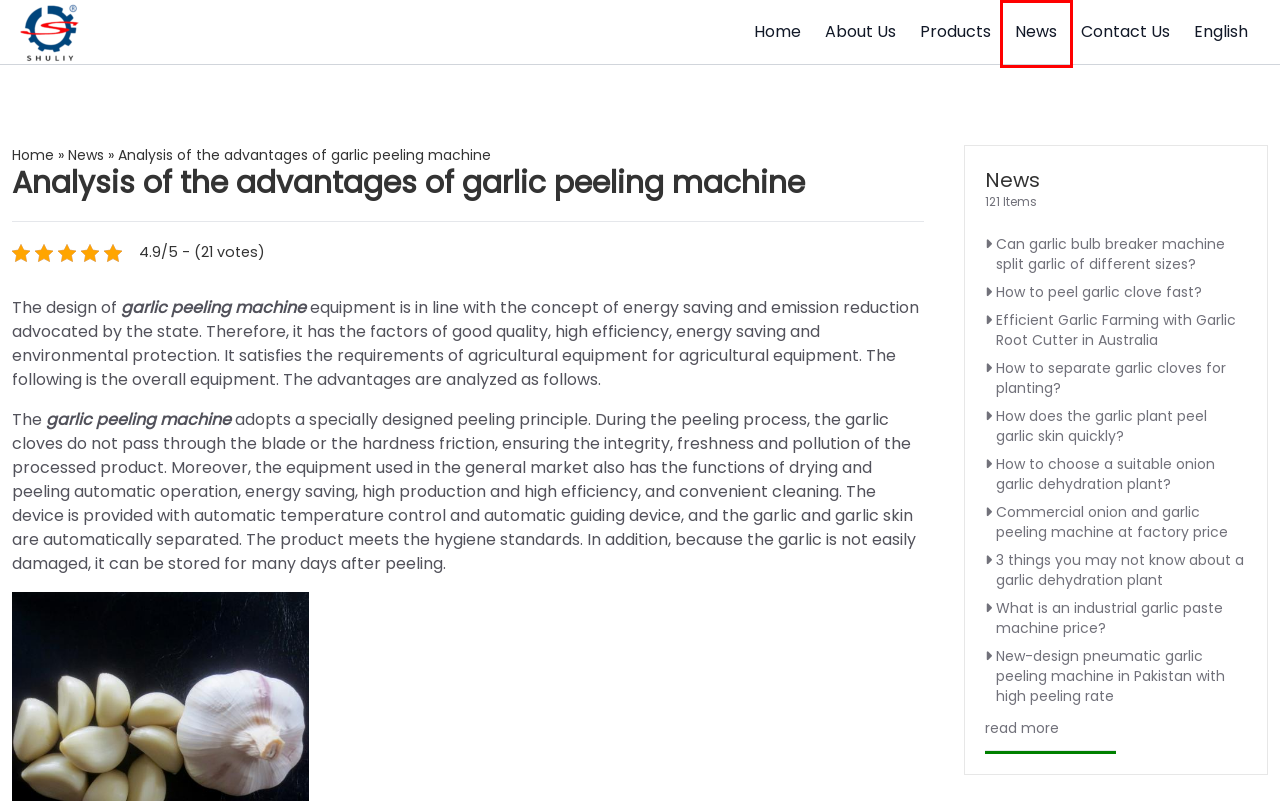A screenshot of a webpage is given, marked with a red bounding box around a UI element. Please select the most appropriate webpage description that fits the new page after clicking the highlighted element. Here are the candidates:
A. How to peel garlic clove fast?
B. Contact Us - Complete Garlic Deep-Processing Machine Supplier
C. High-speed commercial onion and garlic peeling machine at factory price
D. Complete Garlic Deep-Processing Machine Supplier - Shuliy Machinery
E. News - Complete Garlic Deep-Processing Machine Supplier
F. New pneumatic garlic peeling machine in Pakistan with high peeling rate
G. About Us - Complete Garlic Deep-Processing Machine Supplier
H. Efficient Garlic Farming with Garlic Root Cutter Australia

E